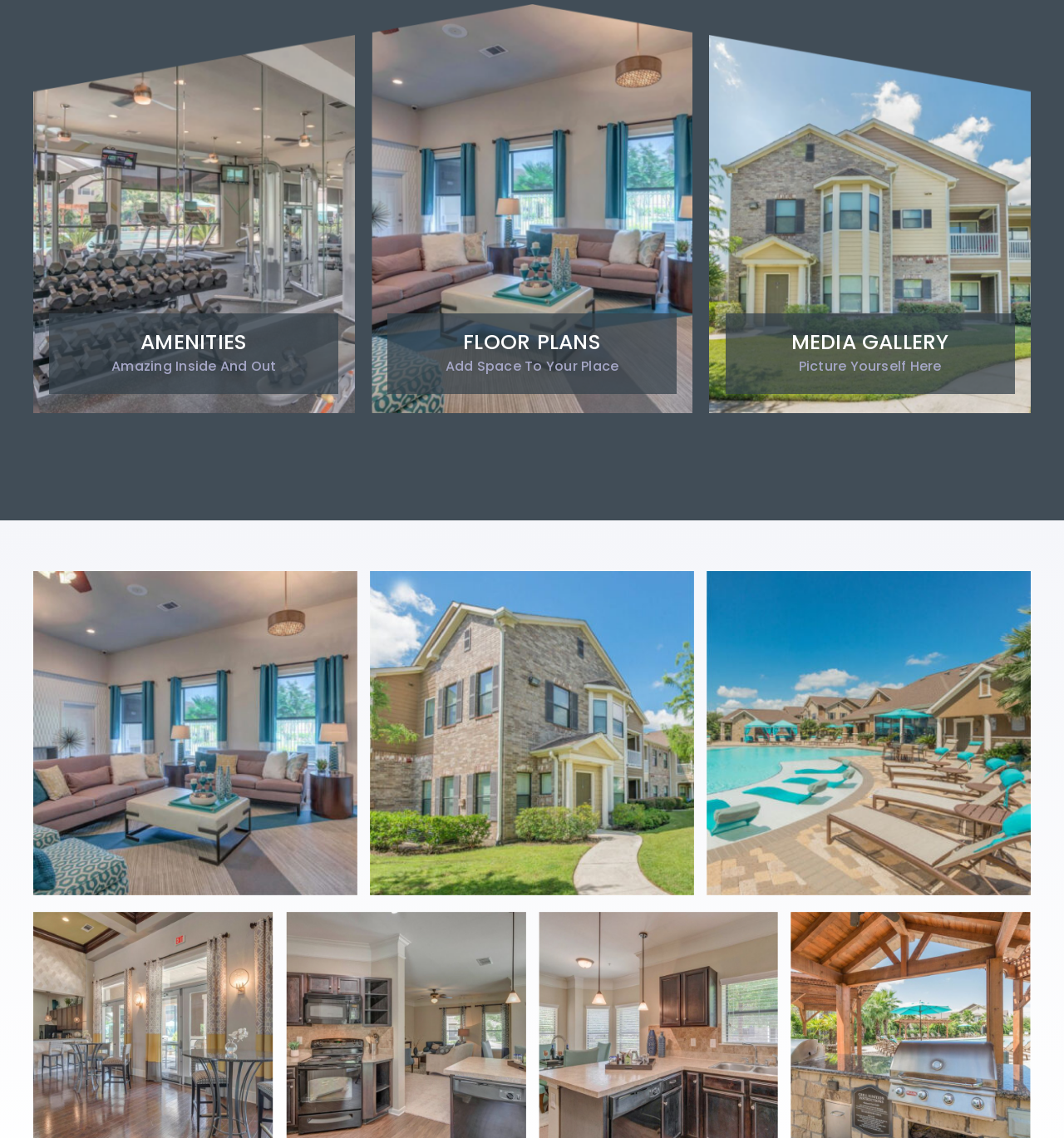Determine the bounding box coordinates of the clickable region to execute the instruction: "open gallery 1". The coordinates should be four float numbers between 0 and 1, denoted as [left, top, right, bottom].

[0.031, 0.499, 0.336, 0.516]